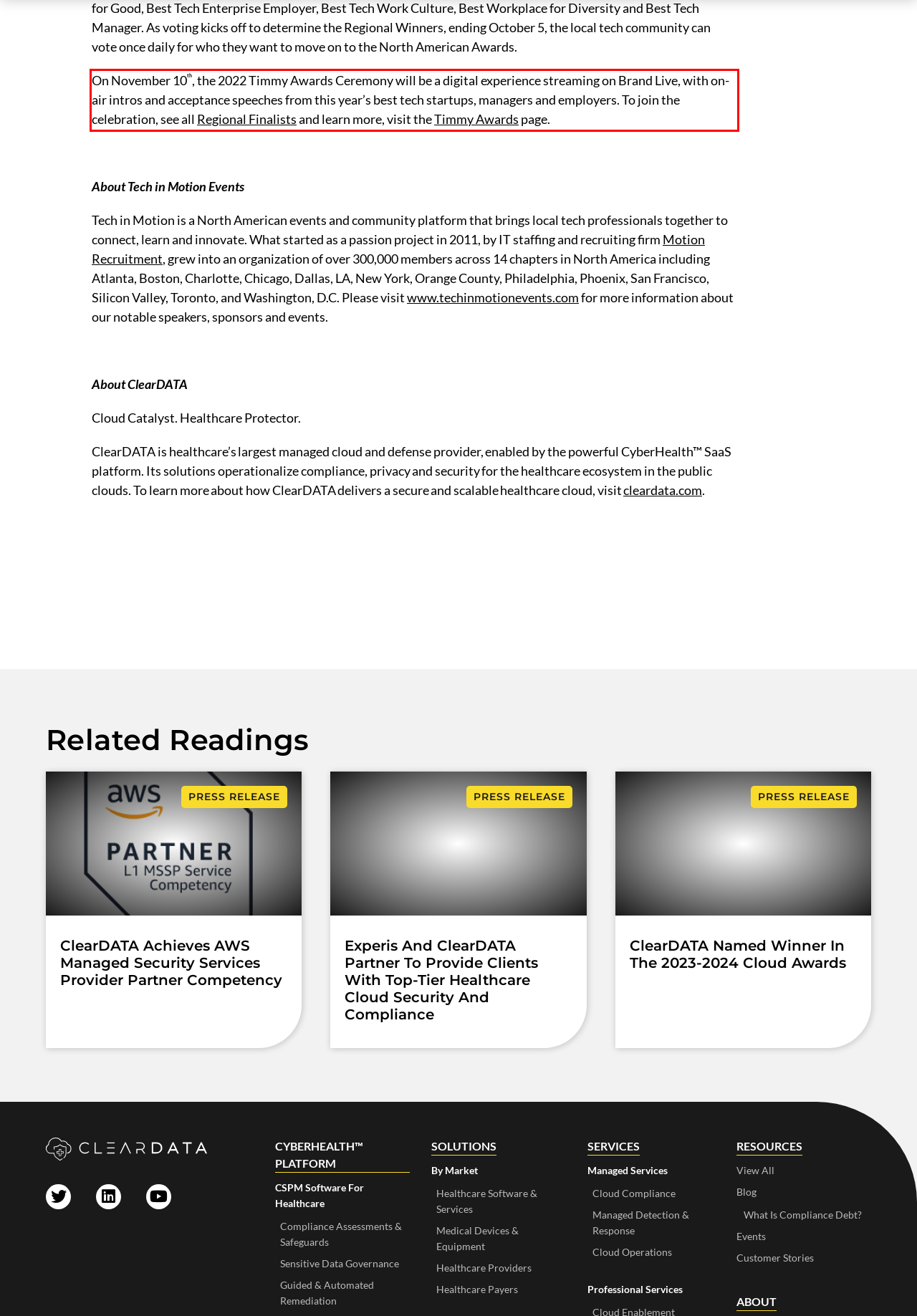Given a screenshot of a webpage with a red bounding box, please identify and retrieve the text inside the red rectangle.

On November 10th, the 2022 Timmy Awards Ceremony will be a digital experience streaming on Brand Live, with on-air intros and acceptance speeches from this year’s best tech startups, managers and employers. To join the celebration, see all Regional Finalists and learn more, visit the Timmy Awards page.